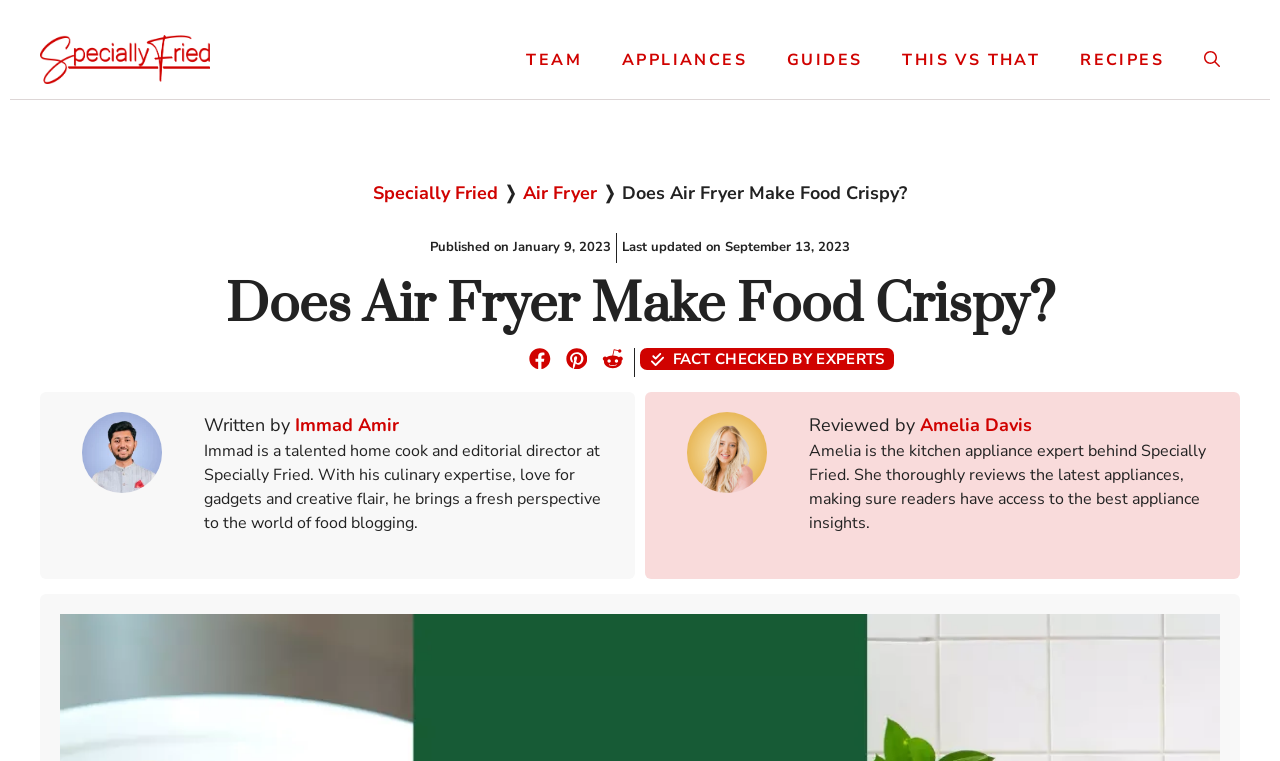Use a single word or phrase to answer the question:
What type of content is available on this website?

Recipes and guides